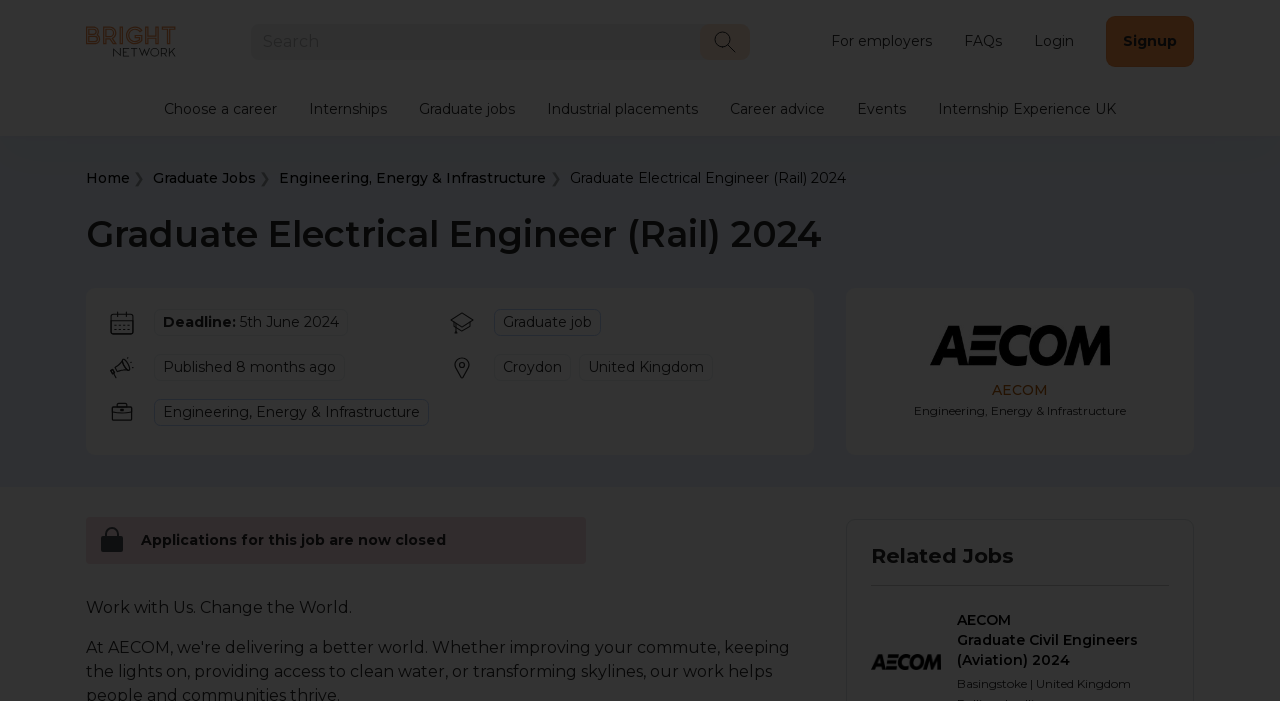Identify the bounding box of the UI element described as follows: "Graduate Jobs". Provide the coordinates as four float numbers in the range of 0 to 1 [left, top, right, bottom].

[0.12, 0.241, 0.2, 0.267]